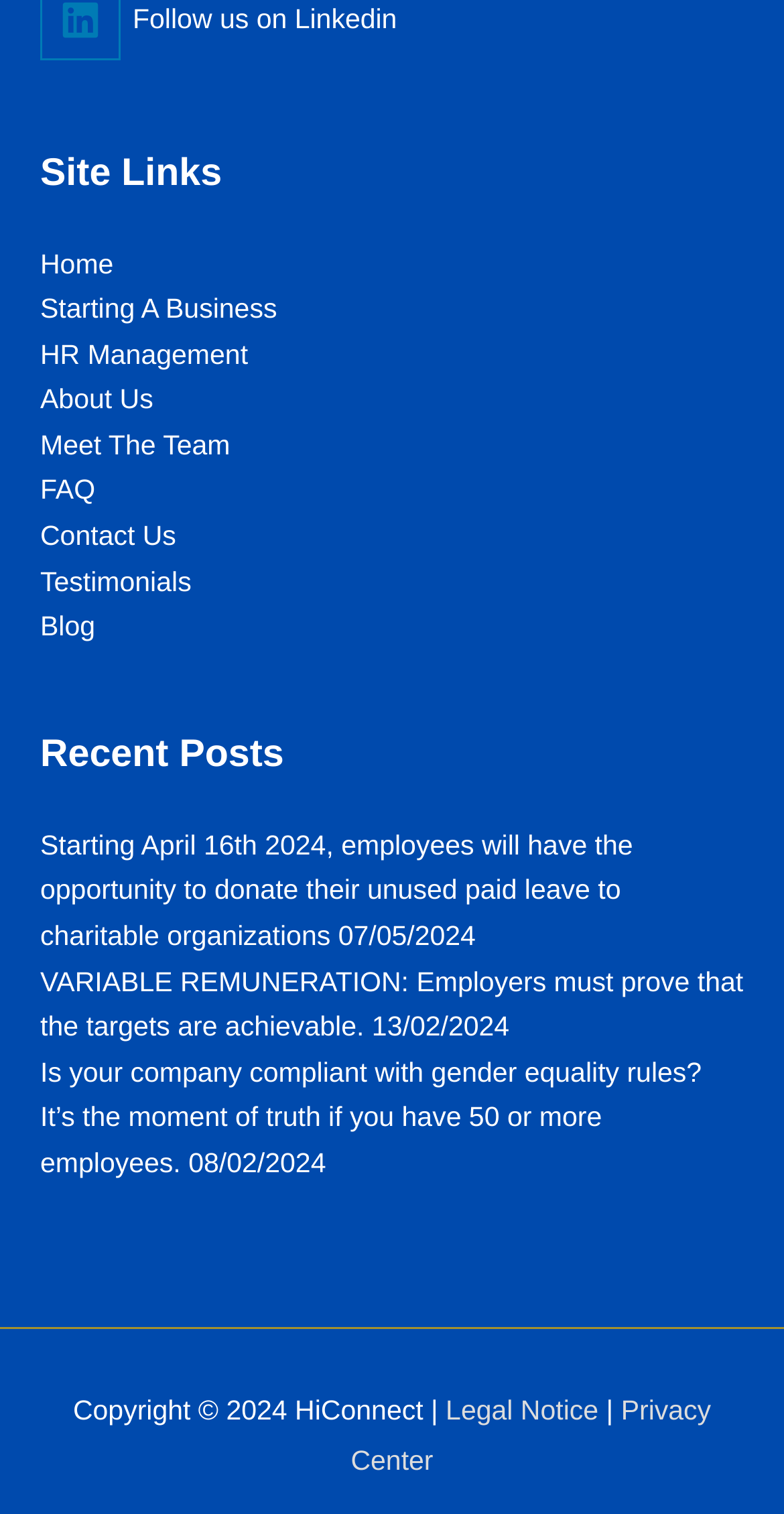What is the company name mentioned at the bottom of the page?
Make sure to answer the question with a detailed and comprehensive explanation.

I scrolled down to the bottom of the page and found the company name 'HiConnect' next to the copyright symbol.